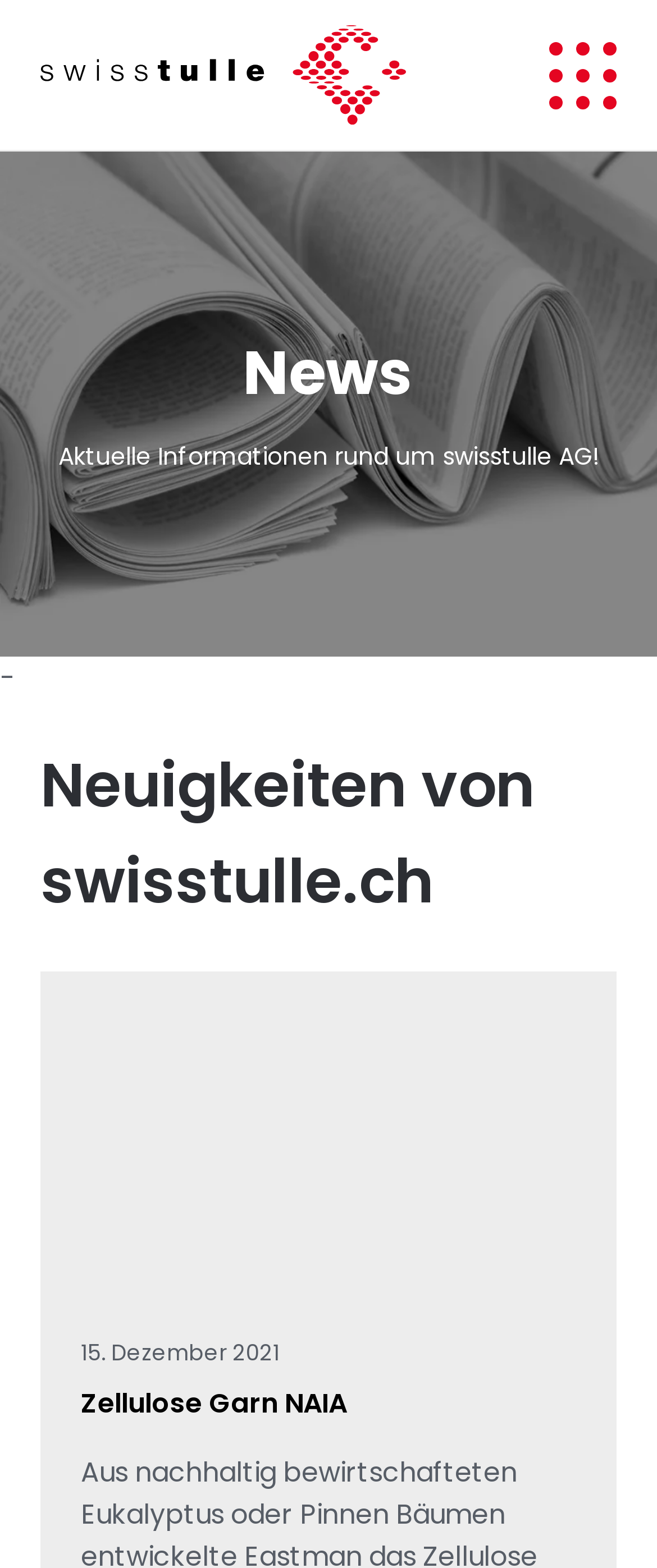Produce an extensive caption that describes everything on the webpage.

The webpage appears to be a news page for swisstulle AG, a company that provides updates and information about its activities. At the top left corner, there is a logo of swisstulle.ch, which is an image linked to the website. Next to the logo, on the top right corner, there is a mobile navigation button.

Below the logo, there is a carousel region that takes up the full width of the page. Within this region, there is a single slide that contains a news article. The article has a title "News" and a subtitle "Aktuelle Informationen rund um swisstulle AG!", which is a brief summary of the page's content. There is also a related image that spans the full width of the carousel.

Below the carousel, there is a horizontal separator line, indicated by a short dash. Following the separator, there is a heading "Neuigkeiten von swisstulle.ch" that spans most of the page's width.

Under the heading, there are two news articles listed. The first article is titled "Zellulose Garn NAIA" and has a linked image with the same title. The article also has a timestamp "15. Dezember 2021" and a brief summary. The second article has a similar structure, with a linked image, timestamp, and summary. Both articles are positioned side by side, with the first article on the left and the second on the right.